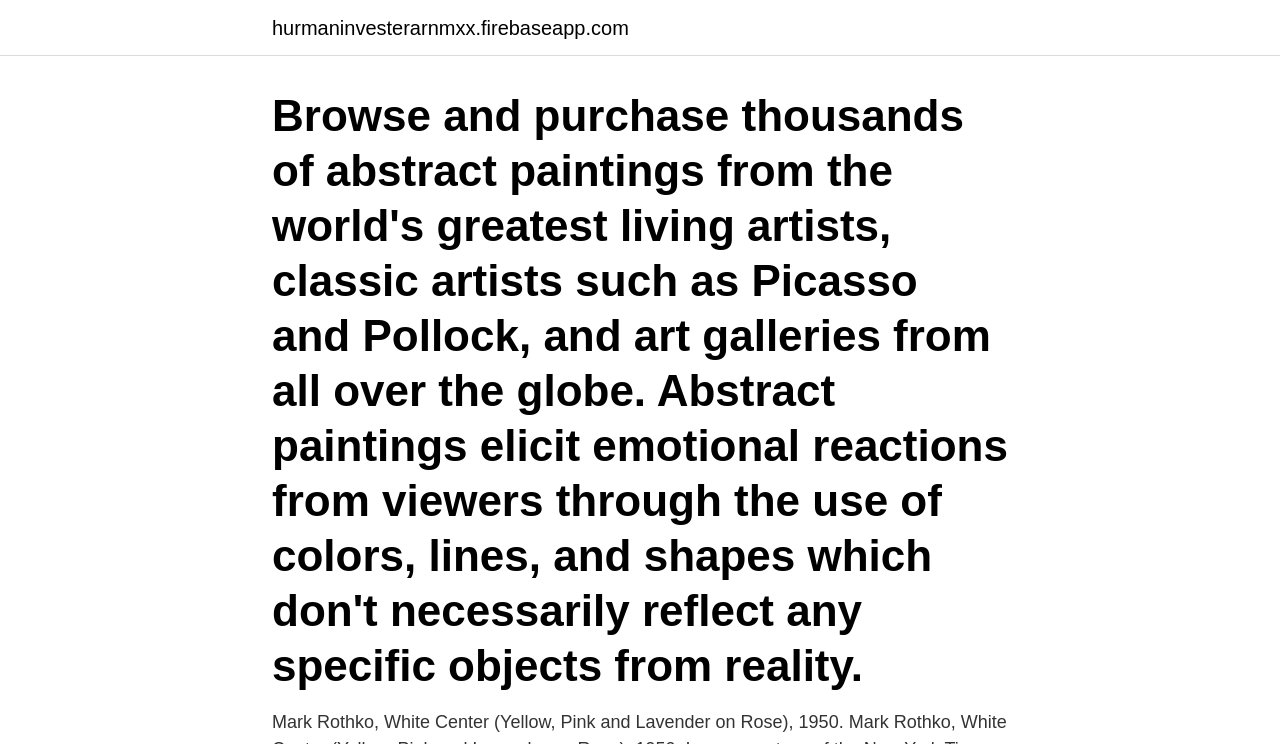Based on the element description: "hurmaninvesterarnmxx.firebaseapp.com", identify the bounding box coordinates for this UI element. The coordinates must be four float numbers between 0 and 1, listed as [left, top, right, bottom].

[0.212, 0.024, 0.491, 0.05]